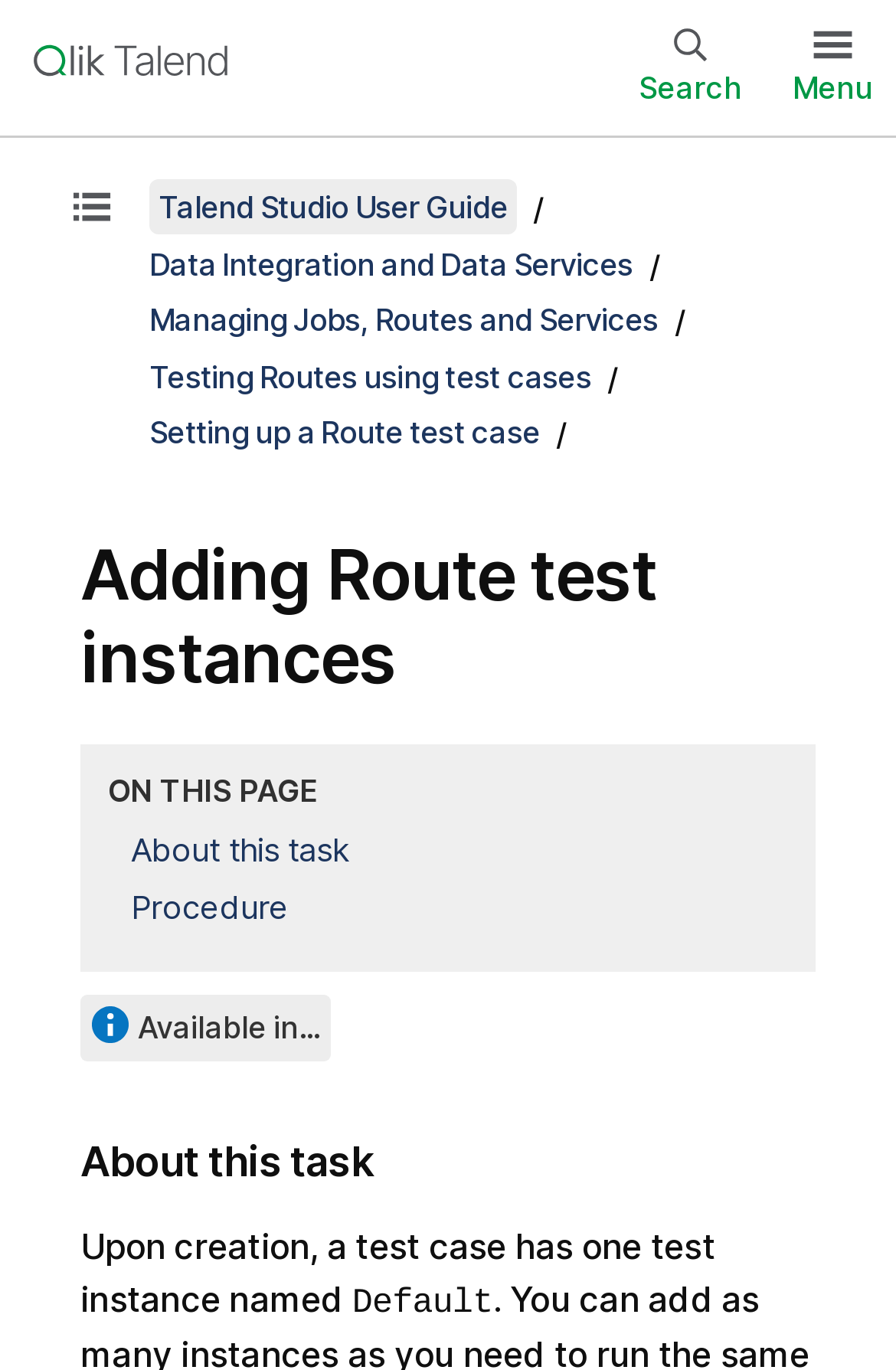Mark the bounding box of the element that matches the following description: "Procedure".

[0.146, 0.647, 0.322, 0.675]